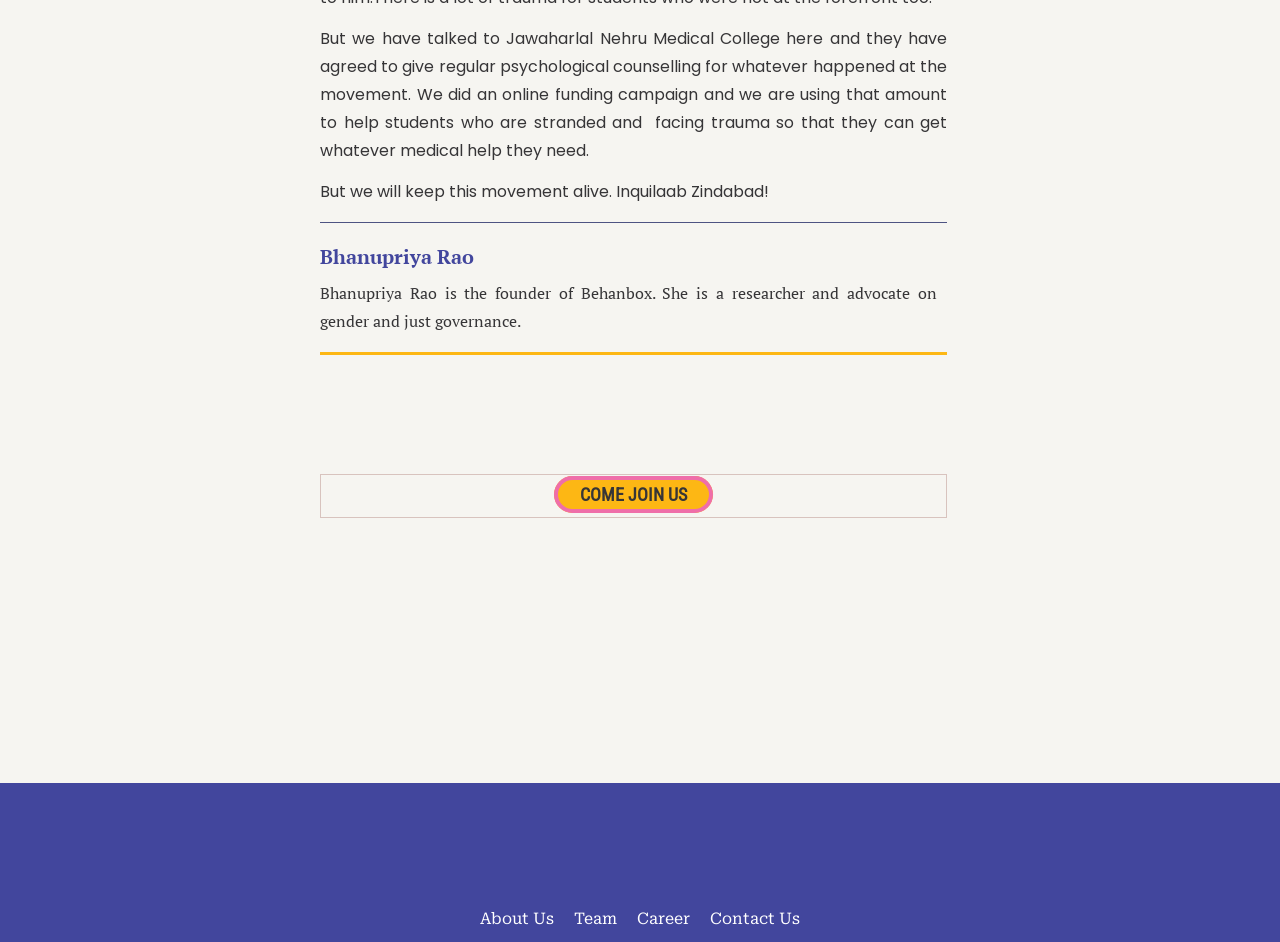What is the name of the founder of Behanbox?
Please answer the question with as much detail and depth as you can.

I found the answer by looking at the footer section of the webpage, where it says 'Bhanupriya Rao is the founder of Behanbox. She is a researcher and advocate on gender and just governance.'